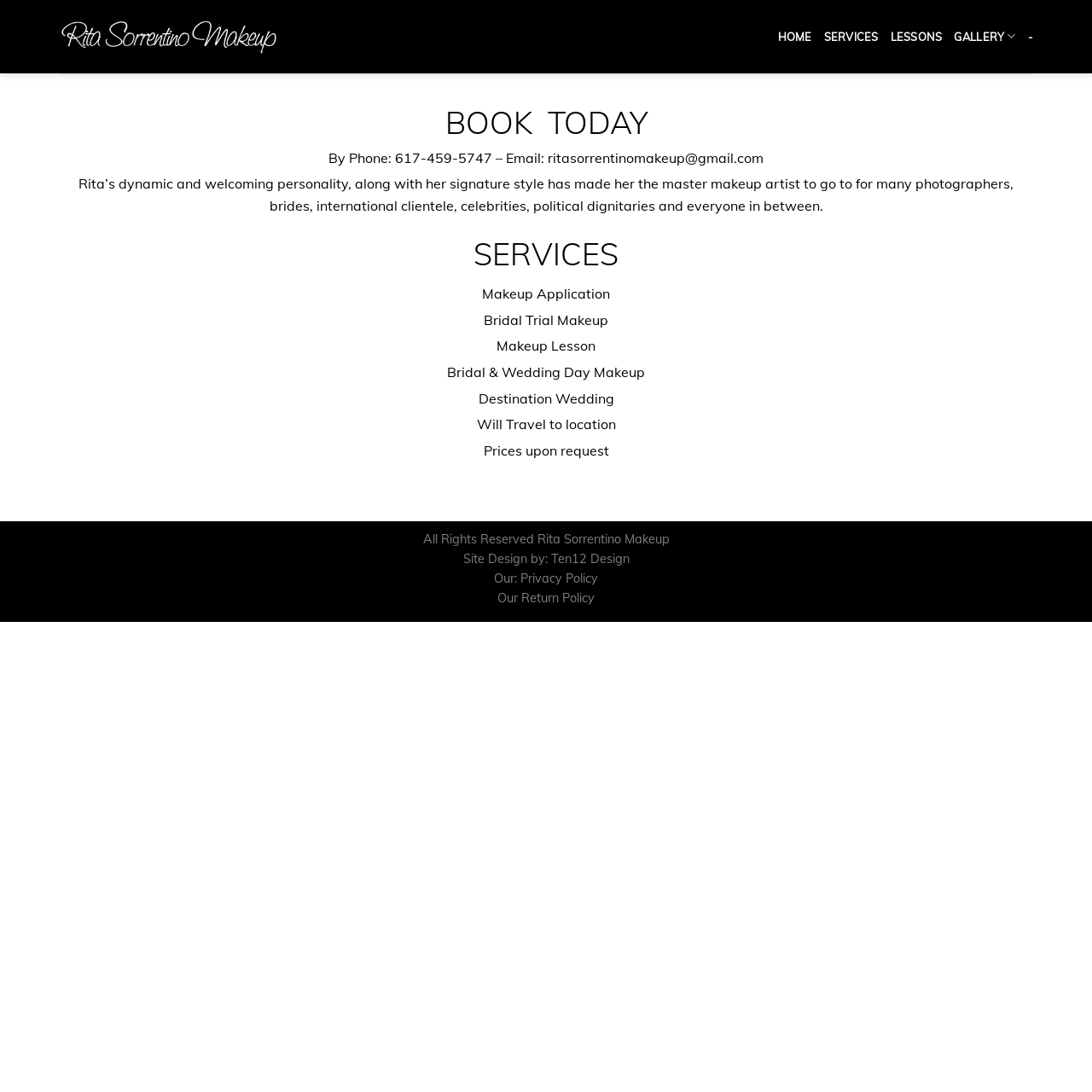Answer the question below with a single word or a brief phrase: 
Who designed the website?

Ten12 Design